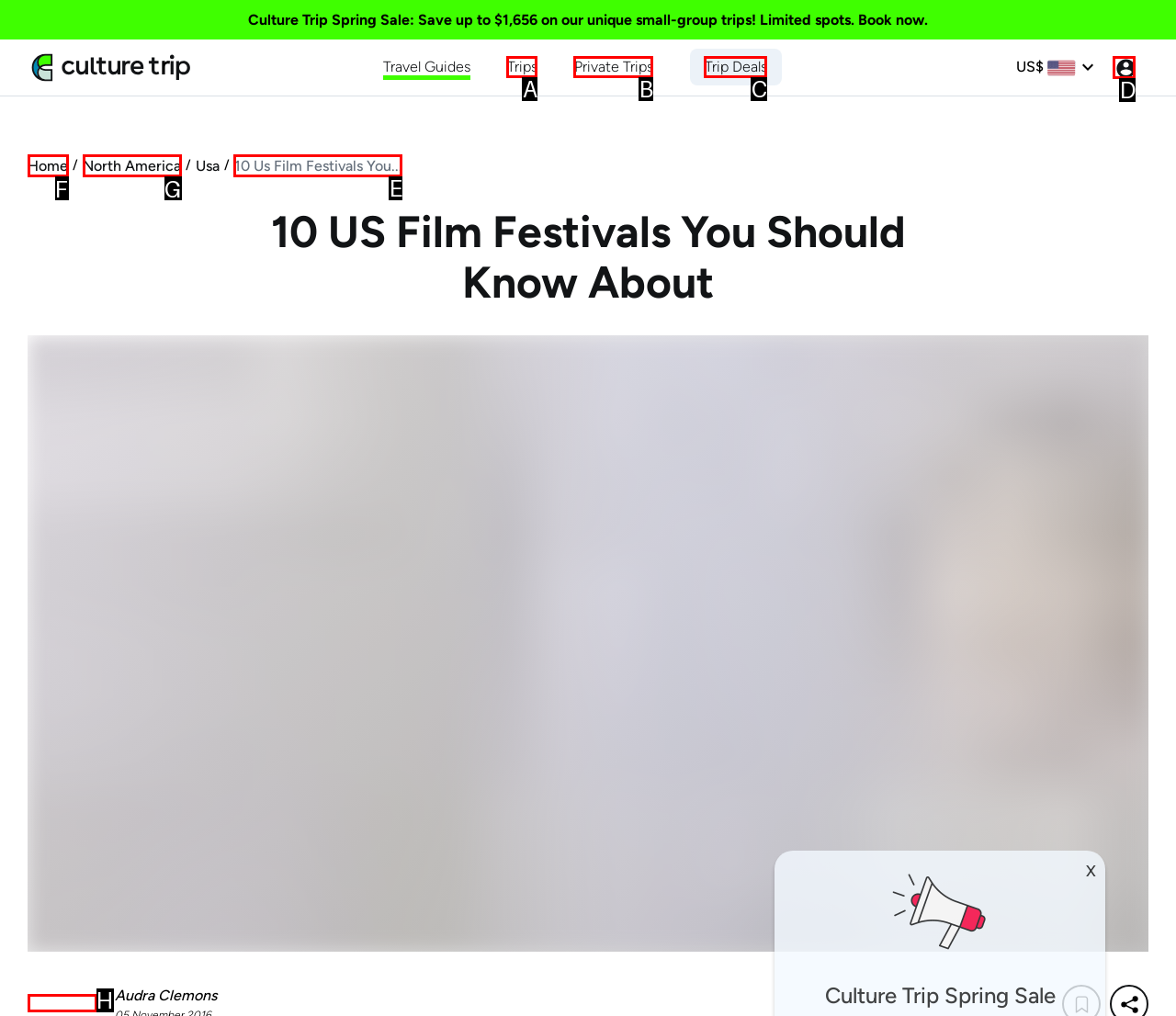Identify the letter of the UI element I need to click to carry out the following instruction: Read the article about 10 US Film Festivals

E